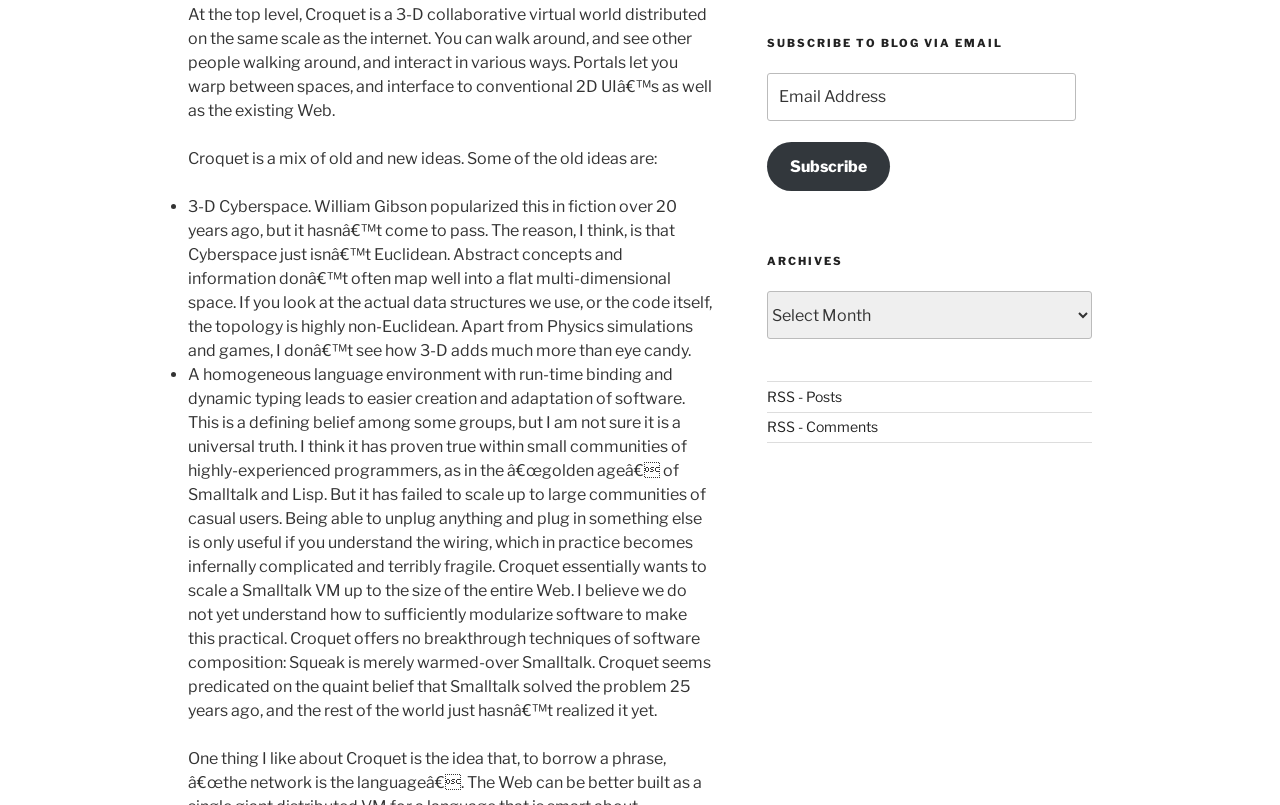Please provide the bounding box coordinate of the region that matches the element description: RSS - Comments. Coordinates should be in the format (top-left x, top-left y, bottom-right x, bottom-right y) and all values should be between 0 and 1.

[0.599, 0.519, 0.686, 0.541]